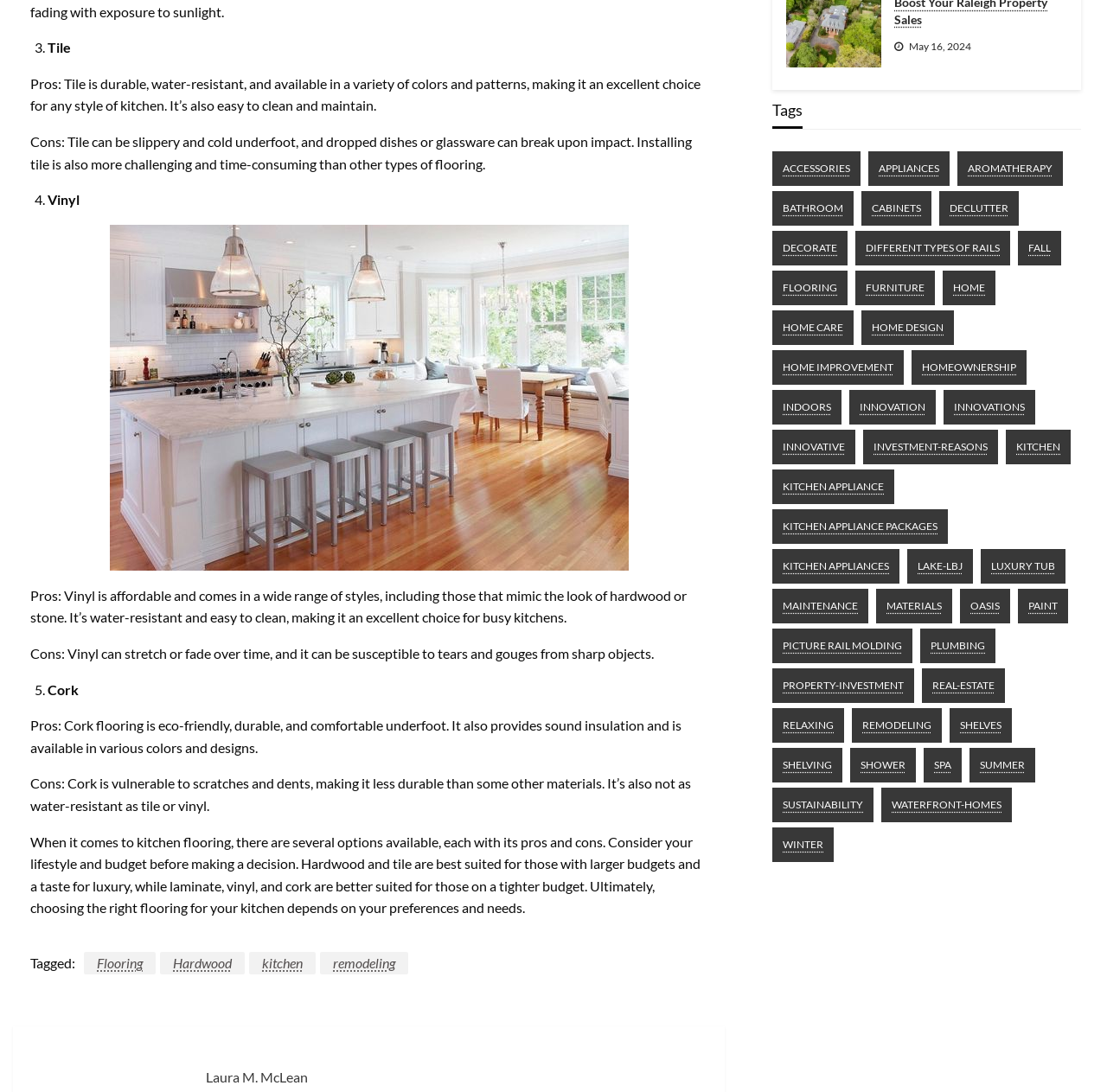Please locate the bounding box coordinates of the element that needs to be clicked to achieve the following instruction: "Check the date of the article". The coordinates should be four float numbers between 0 and 1, i.e., [left, top, right, bottom].

[0.821, 0.036, 0.878, 0.048]